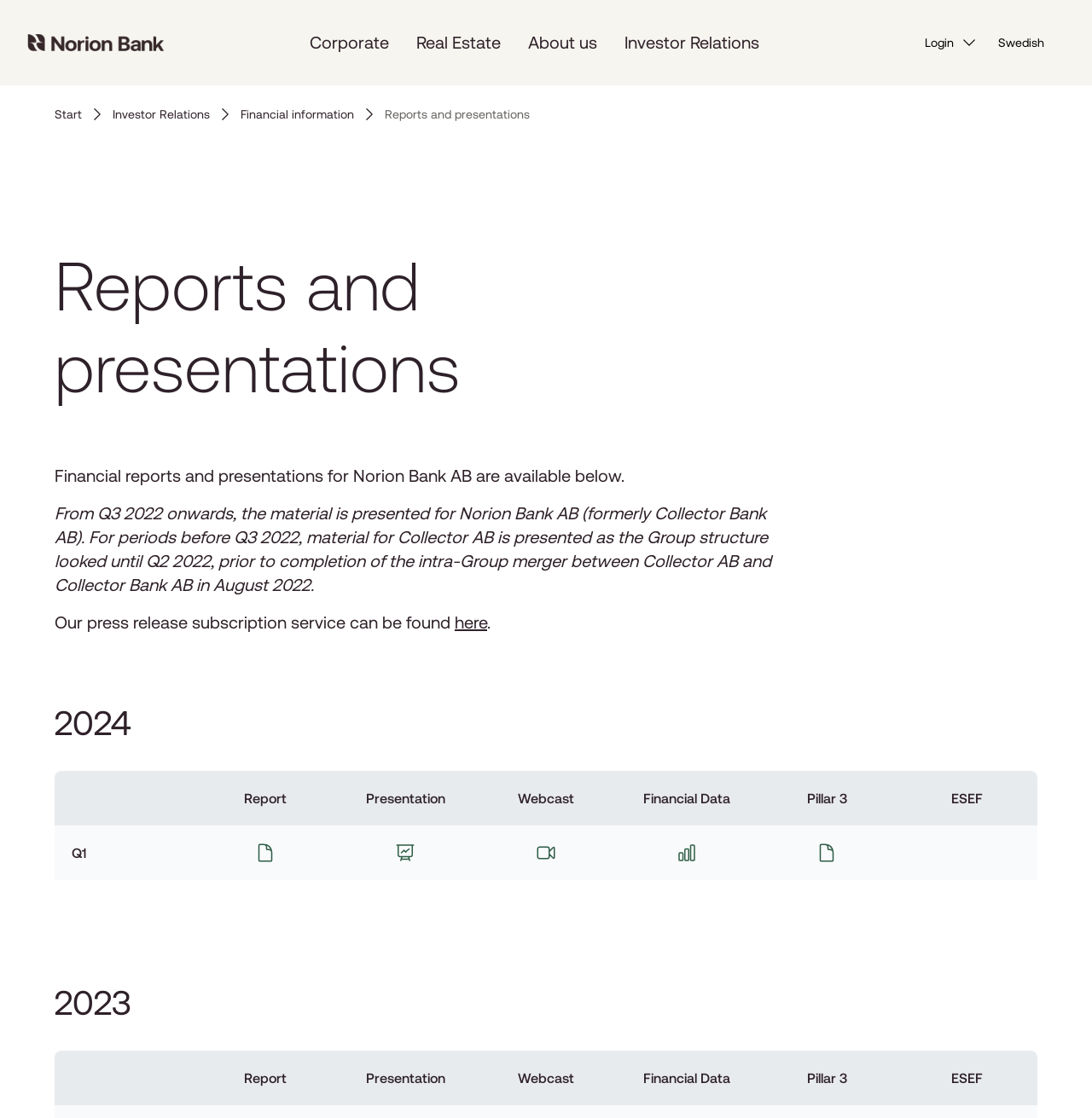Determine the bounding box coordinates of the UI element described by: "About us".

[0.483, 0.027, 0.546, 0.049]